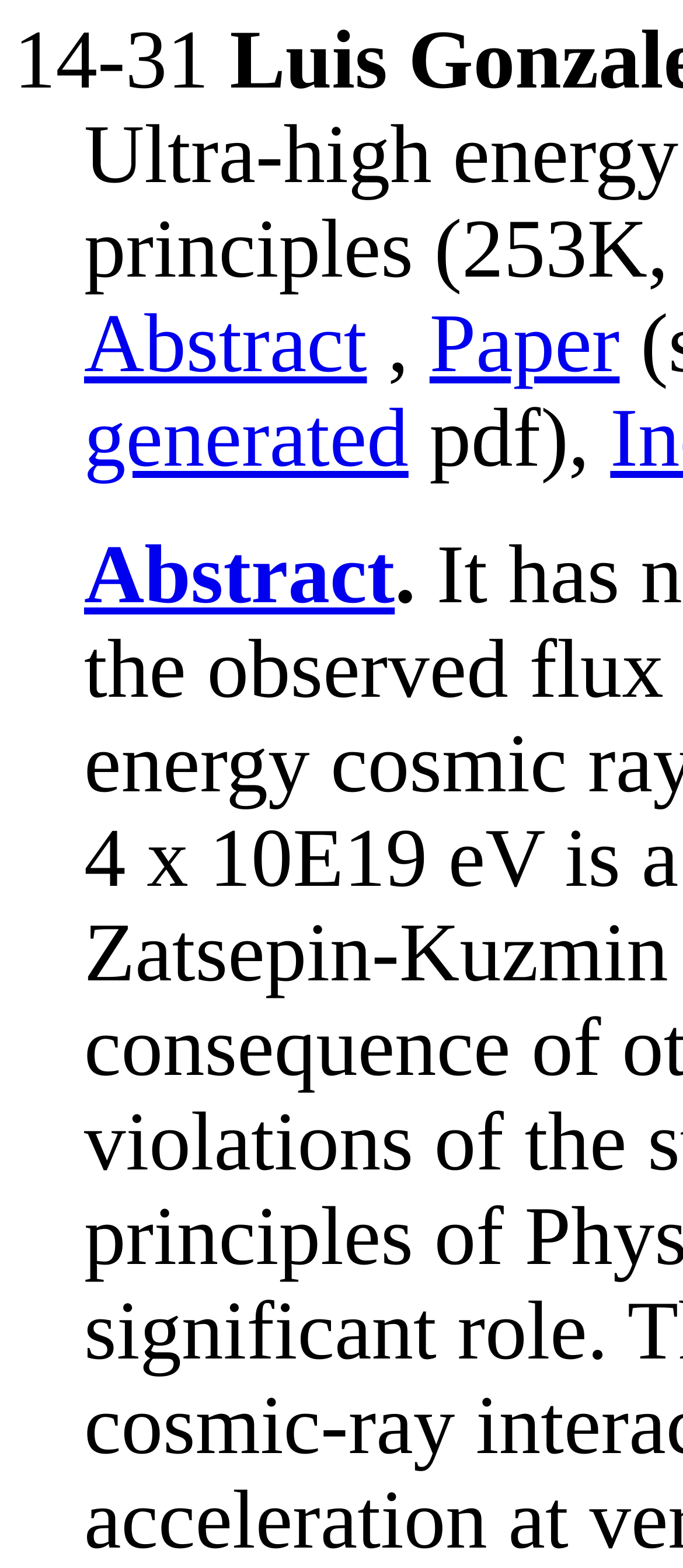Produce a meticulous description of the webpage.

The webpage is titled "mp_arc 14-31" and has a prominent display of the title "14-31" at the top left corner. Below the title, there are two rows of links and text. The first row contains two links, "Abstract" and "Paper", separated by a comma. The "Abstract" link is located on the left, and the "Paper" link is on the right. The second row is similar, with another "Abstract" link on the left, followed by a period. 

On the right side of the first row, there is a text "pdf" which is likely related to the "Paper" link. The overall layout is simple, with a clear hierarchy of elements.